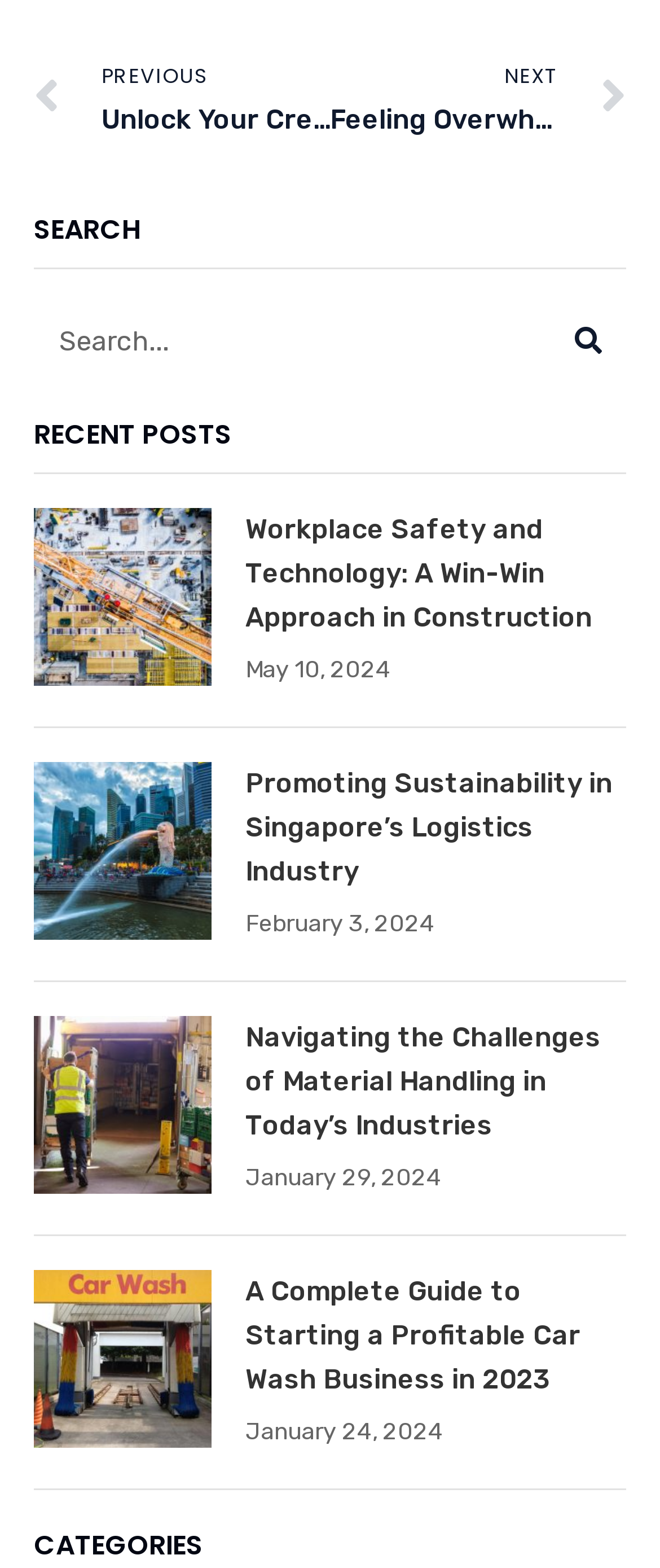Locate the bounding box coordinates of the element you need to click to accomplish the task described by this instruction: "Explore the category section".

[0.051, 0.972, 0.949, 0.999]